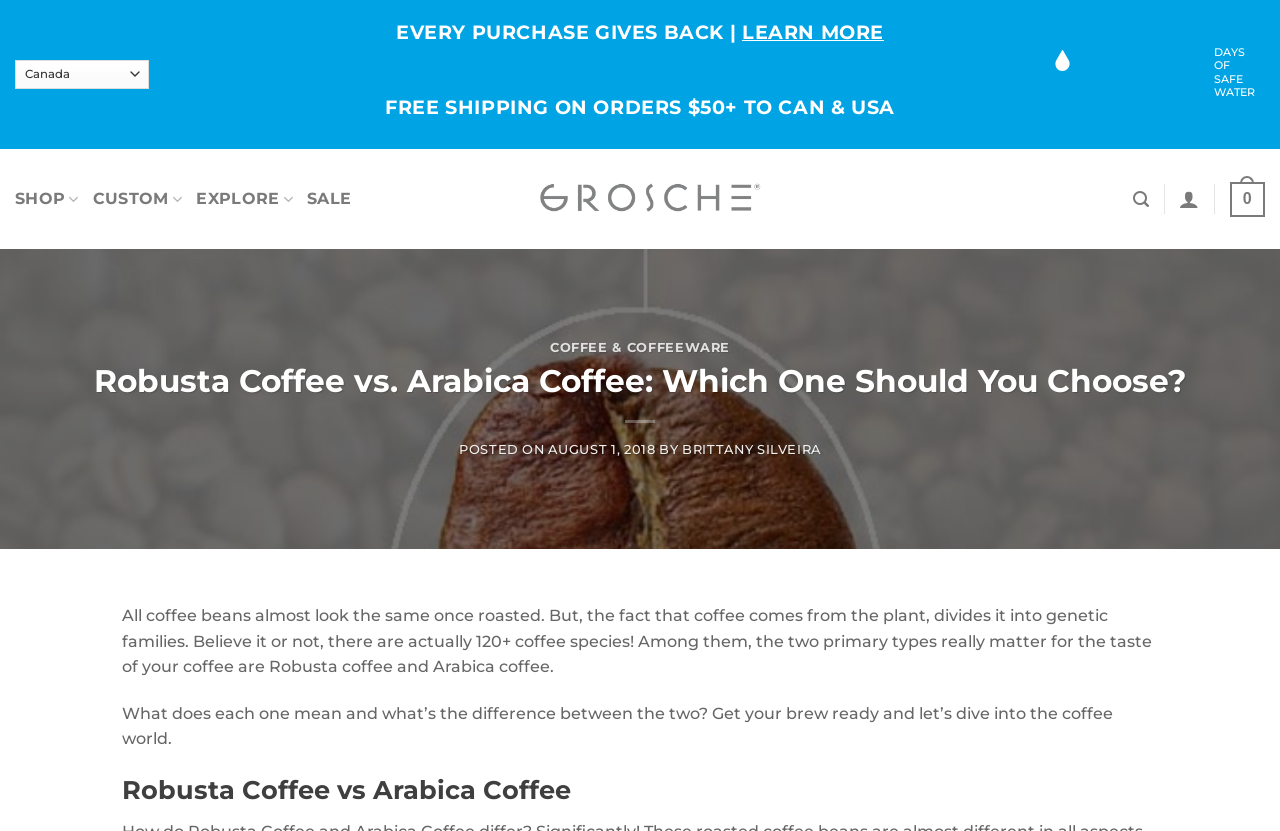Please specify the bounding box coordinates of the clickable region necessary for completing the following instruction: "Learn more about giving back". The coordinates must consist of four float numbers between 0 and 1, i.e., [left, top, right, bottom].

[0.58, 0.024, 0.691, 0.053]